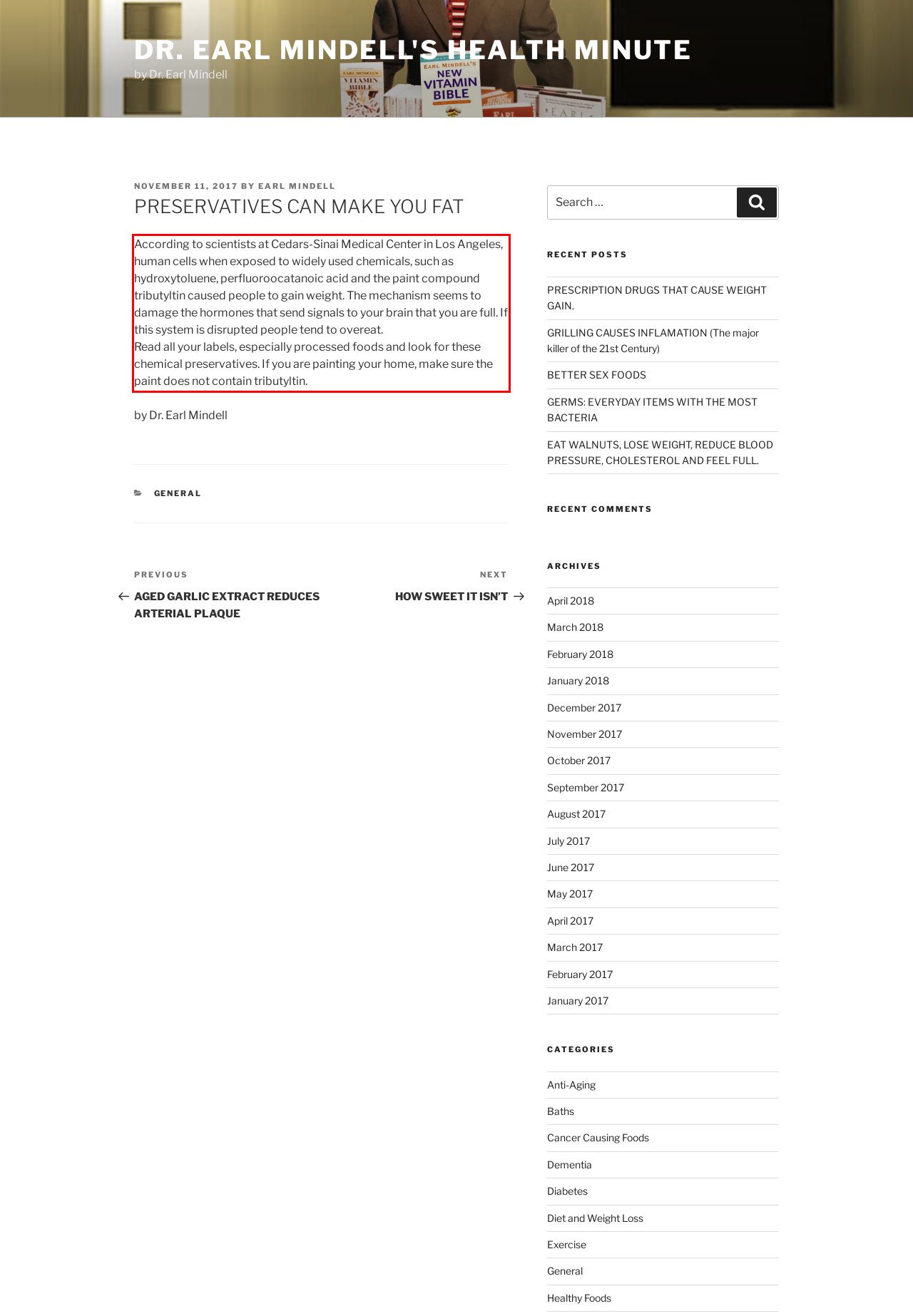There is a UI element on the webpage screenshot marked by a red bounding box. Extract and generate the text content from within this red box.

According to scientists at Cedars-Sinai Medical Center in Los Angeles, human cells when exposed to widely used chemicals, such as hydroxytoluene, perfluoroocatanoic acid and the paint compound tributyltin caused people to gain weight. The mechanism seems to damage the hormones that send signals to your brain that you are full. If this system is disrupted people tend to overeat. Read all your labels, especially processed foods and look for these chemical preservatives. If you are painting your home, make sure the paint does not contain tributyltin.